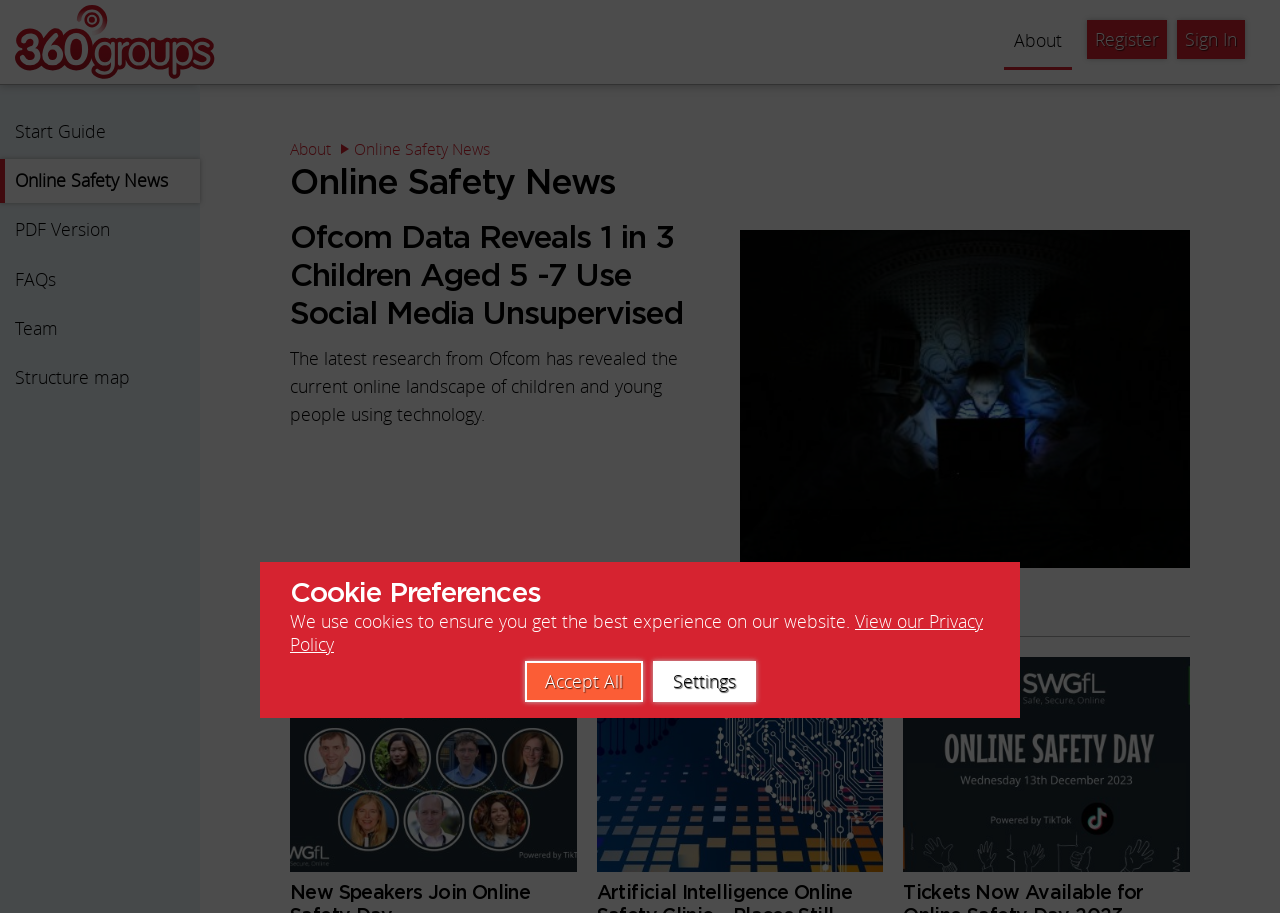Determine the bounding box coordinates of the clickable region to follow the instruction: "Register for an account".

[0.849, 0.022, 0.912, 0.065]